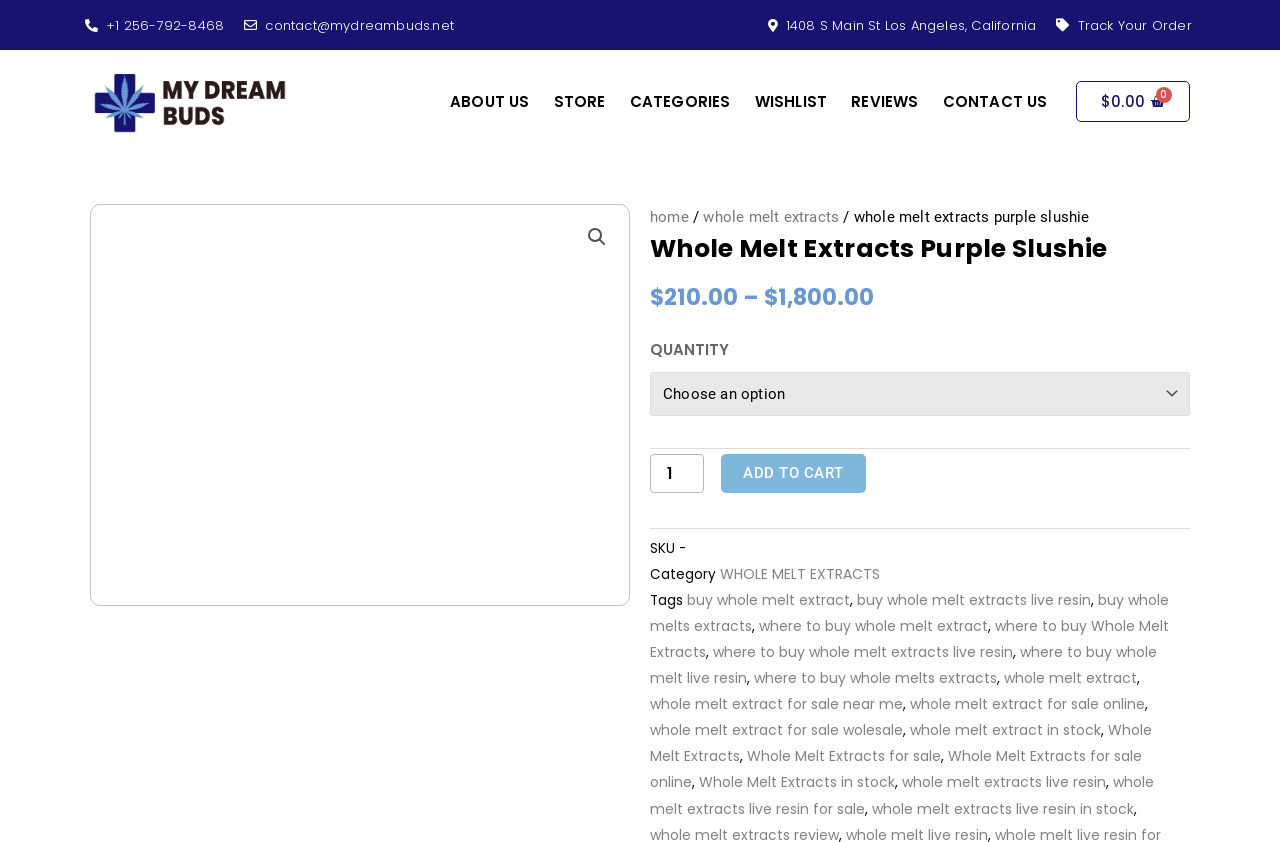Determine the bounding box coordinates of the region I should click to achieve the following instruction: "Search for products". Ensure the bounding box coordinates are four float numbers between 0 and 1, i.e., [left, top, right, bottom].

[0.452, 0.26, 0.48, 0.302]